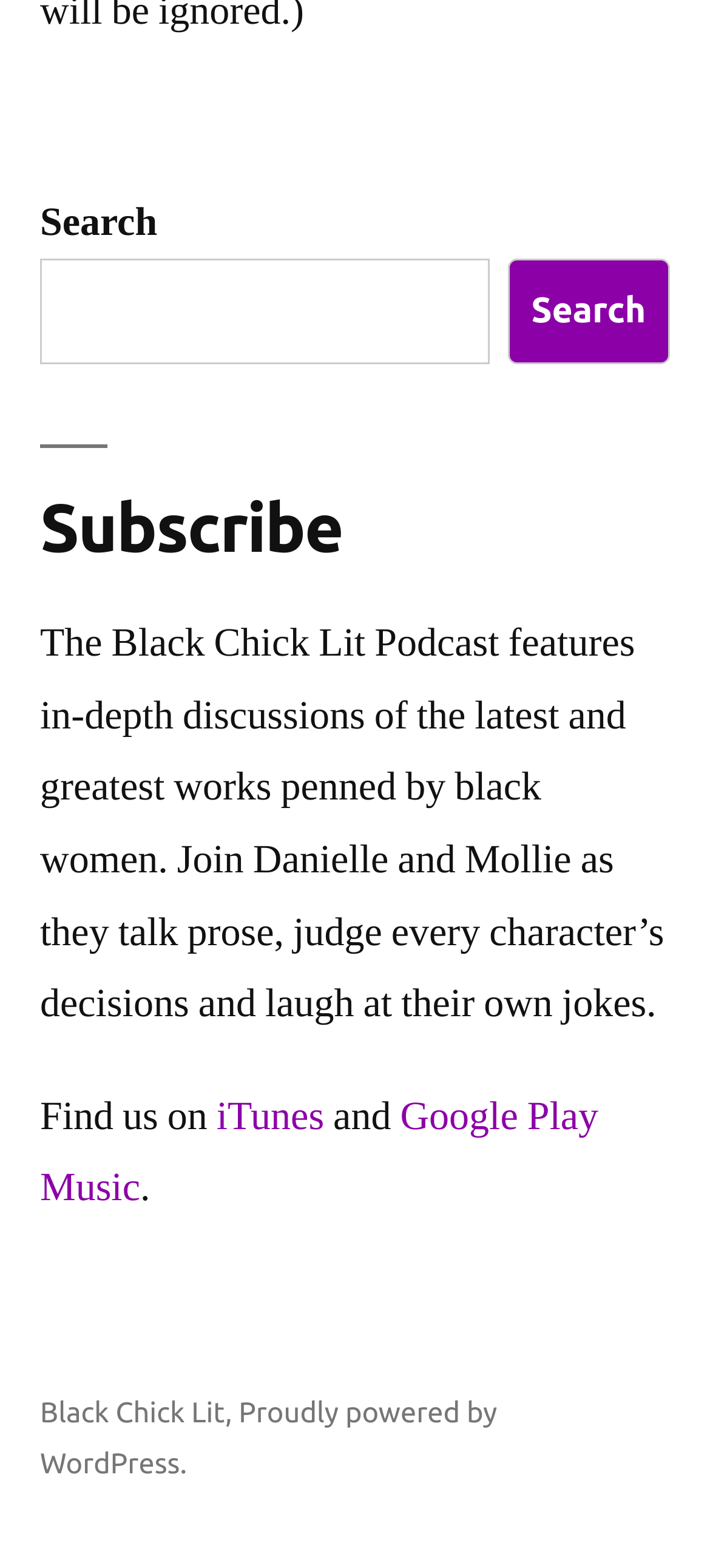What is the topic of the podcast?
Analyze the image and deliver a detailed answer to the question.

The static text in the footer section describes the podcast as featuring 'in-depth discussions of the latest and greatest works penned by black women'. This suggests that the topic of the podcast is black women's literature.